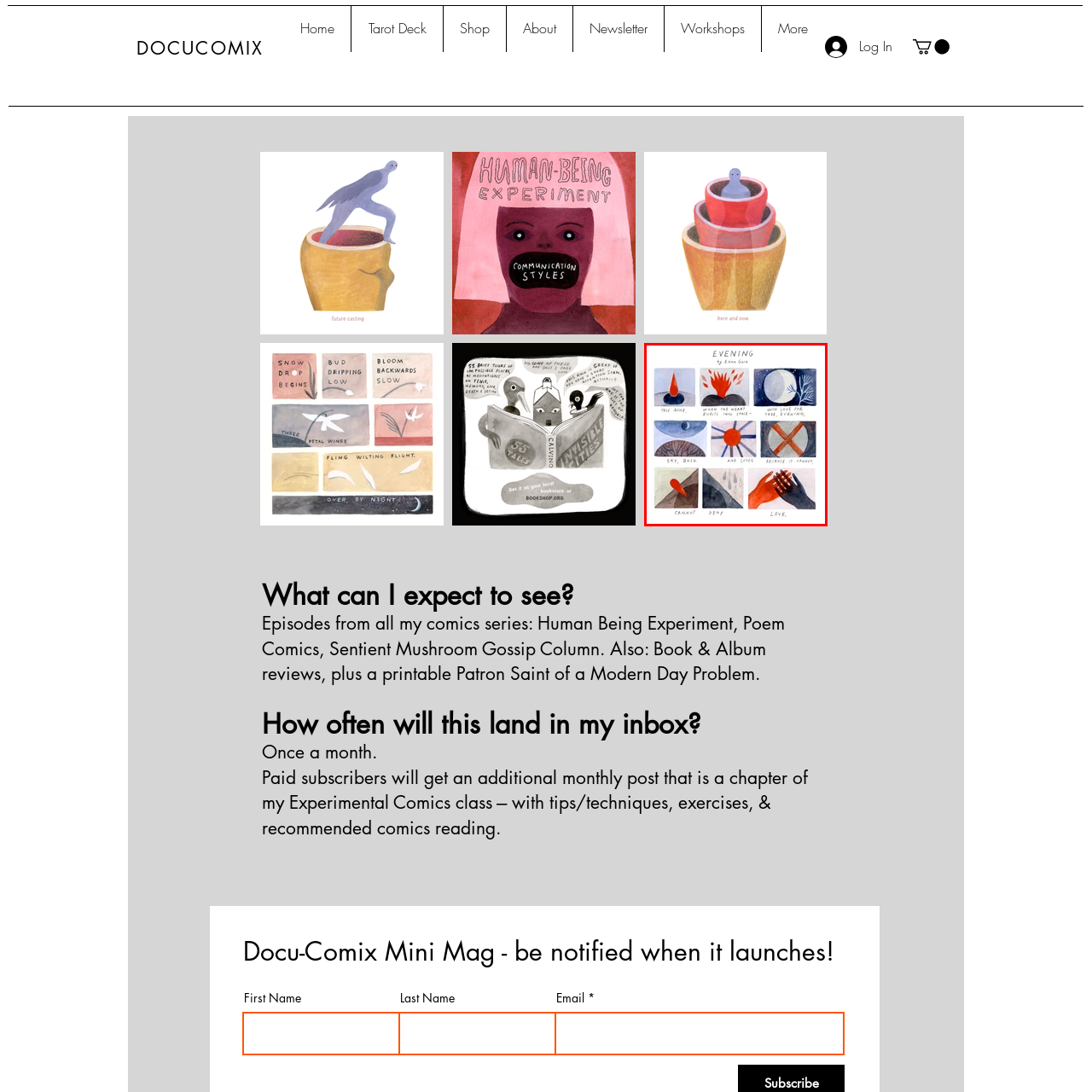Examine the content inside the red boundary in the image and give a detailed response to the following query: What is the shape of the moon in the top row?

The caption describes the top row as presenting emotive imagery, including a serene crescent moon alongside a snowy landscape filled with delicate flora.